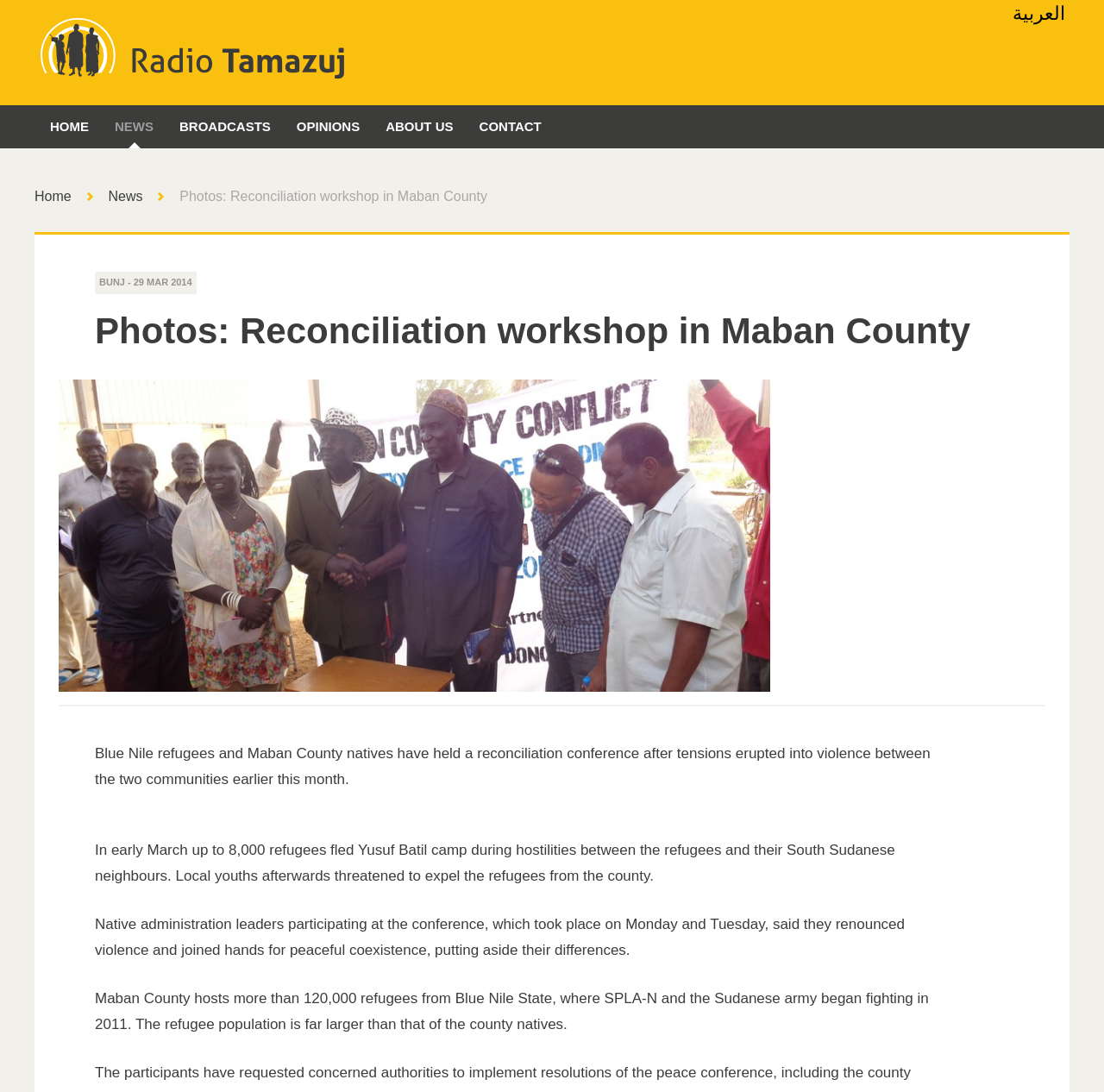Determine the bounding box coordinates of the element's region needed to click to follow the instruction: "view news". Provide these coordinates as four float numbers between 0 and 1, formatted as [left, top, right, bottom].

[0.092, 0.096, 0.151, 0.136]